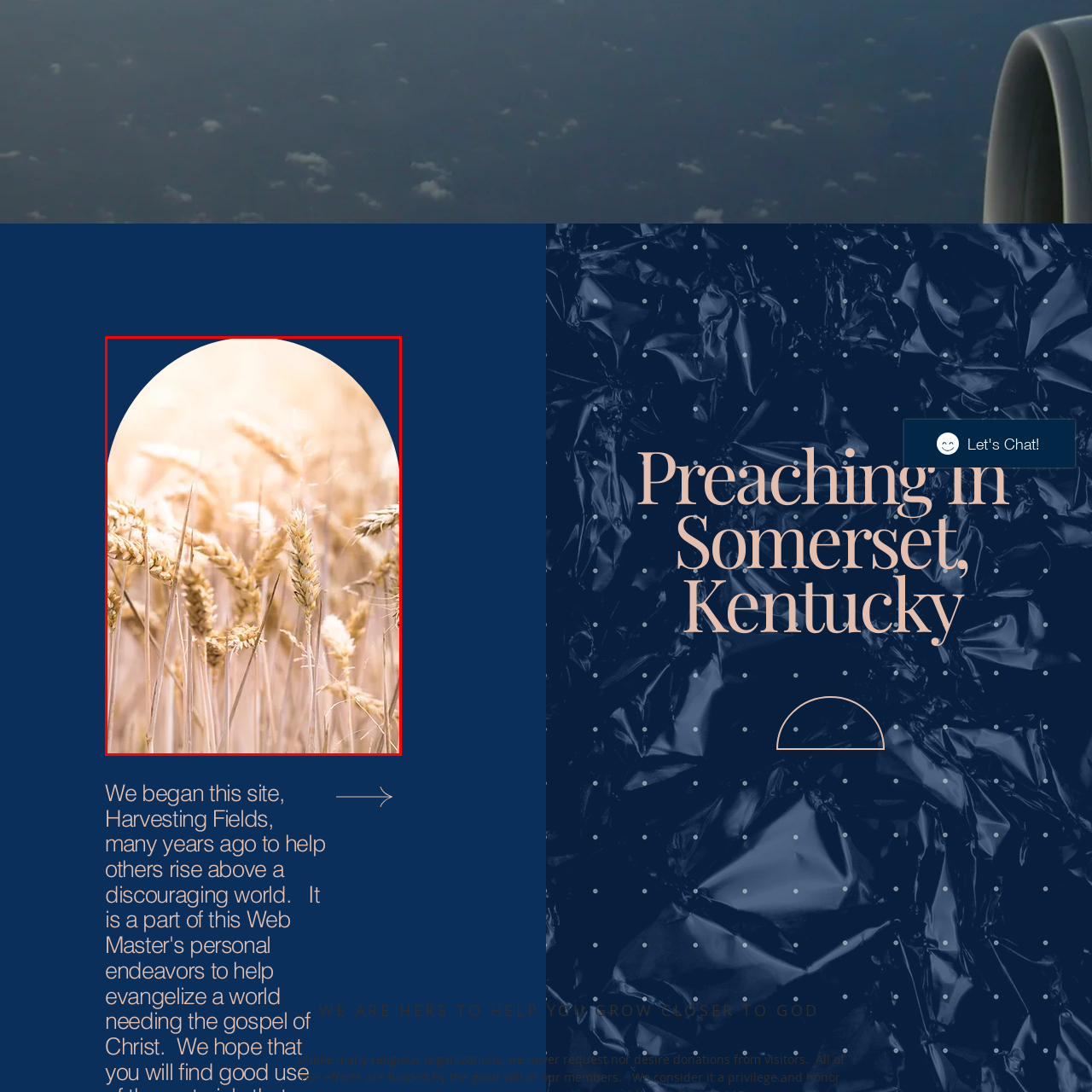Please examine the highlighted section of the image enclosed in the red rectangle and provide a comprehensive answer to the following question based on your observation: What is the effect of the soft, diffused sunlight?

The caption states that the wheat is 'illuminated by soft, diffused sunlight', implying that the sunlight has a gentle and revealing effect on the wheat, making it visible and prominent in the image.